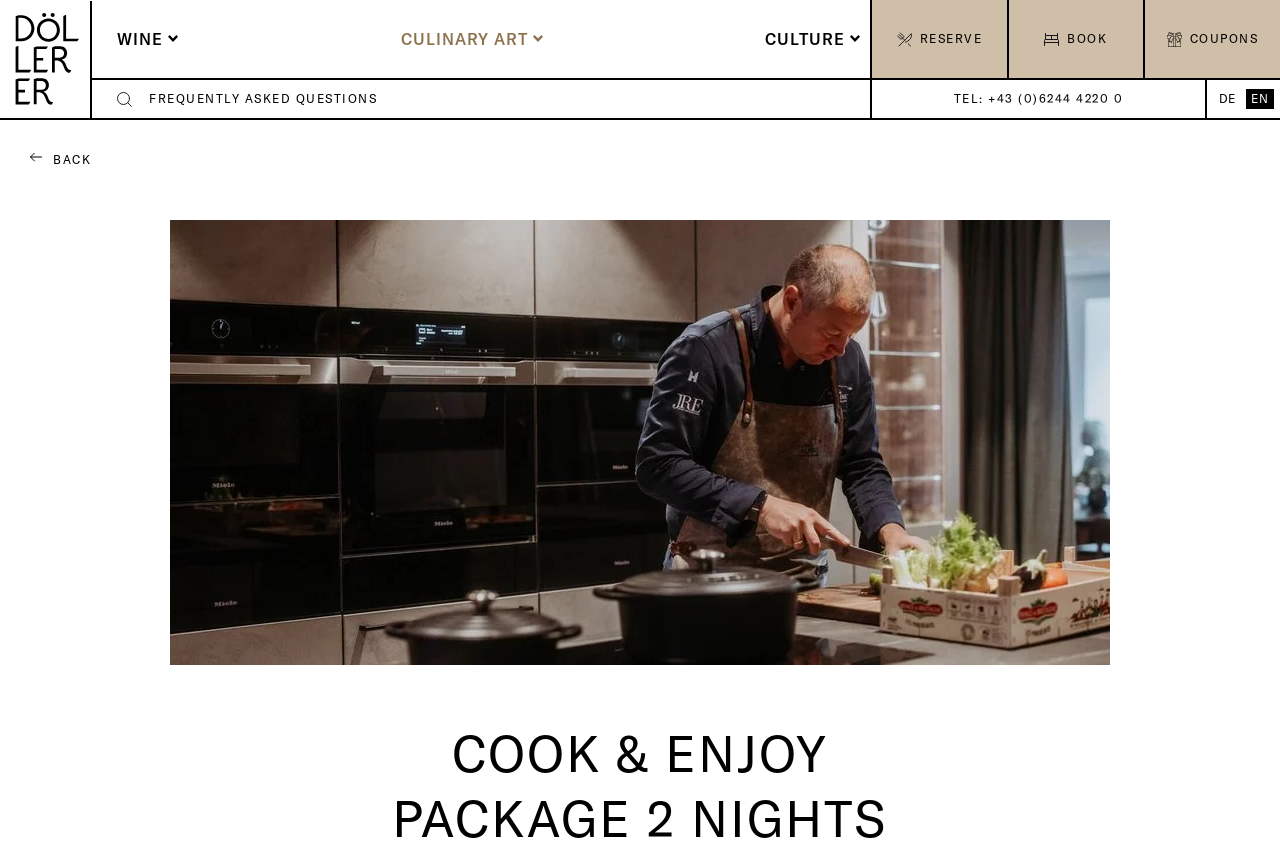Determine the bounding box for the described HTML element: "Frequently asked questions". Ensure the coordinates are four float numbers between 0 and 1 in the format [left, top, right, bottom].

[0.091, 0.092, 0.295, 0.136]